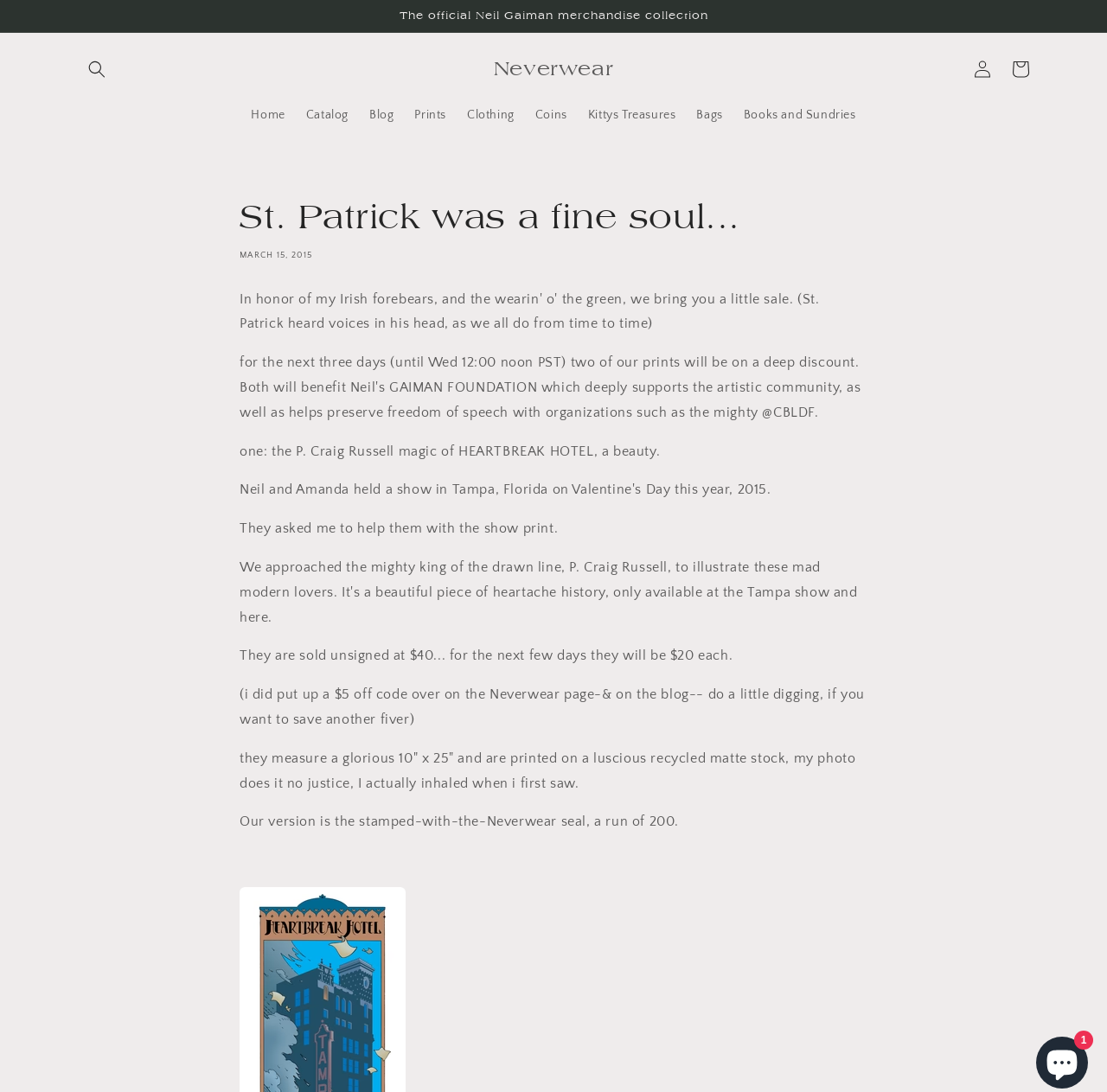Determine the bounding box coordinates for the clickable element required to fulfill the instruction: "Go to Neverwear page". Provide the coordinates as four float numbers between 0 and 1, i.e., [left, top, right, bottom].

[0.44, 0.048, 0.56, 0.079]